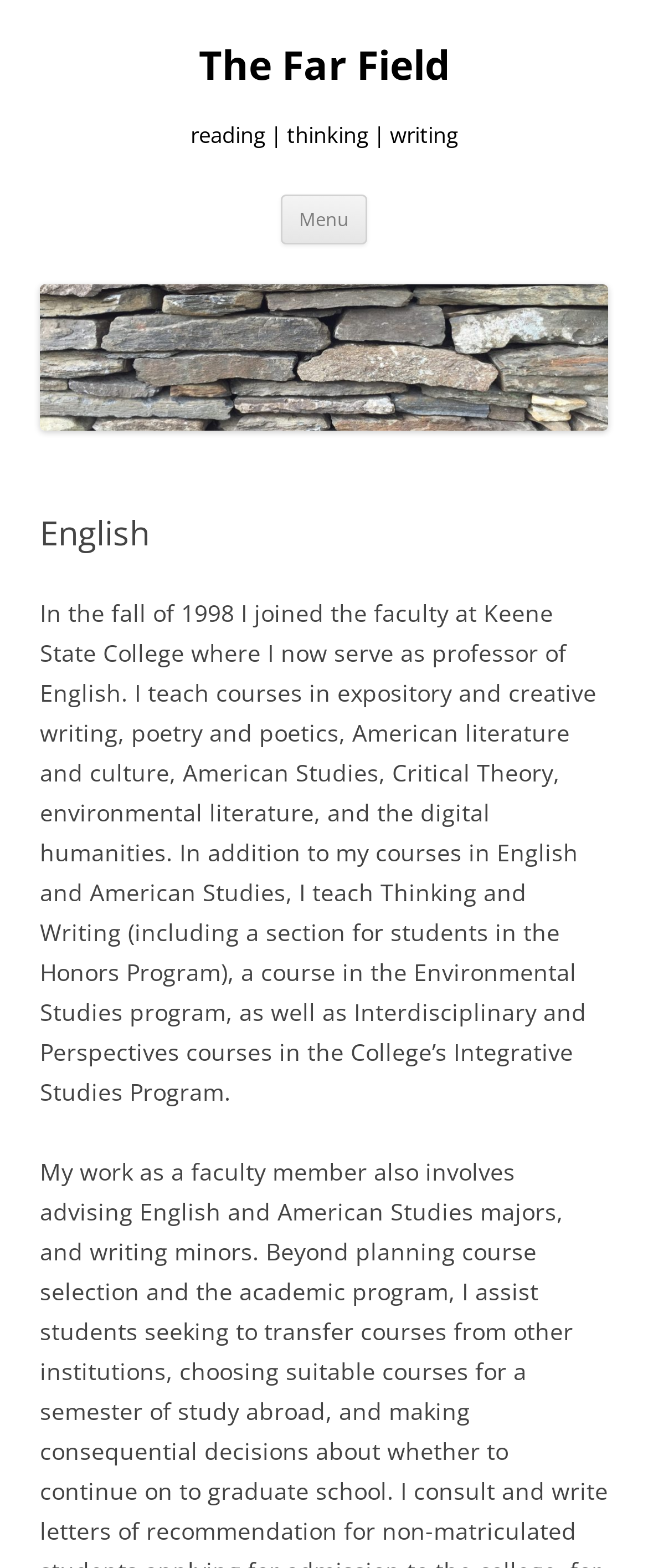What is the professor's role in the Honors Program?
Answer with a single word or phrase by referring to the visual content.

Teaches a section